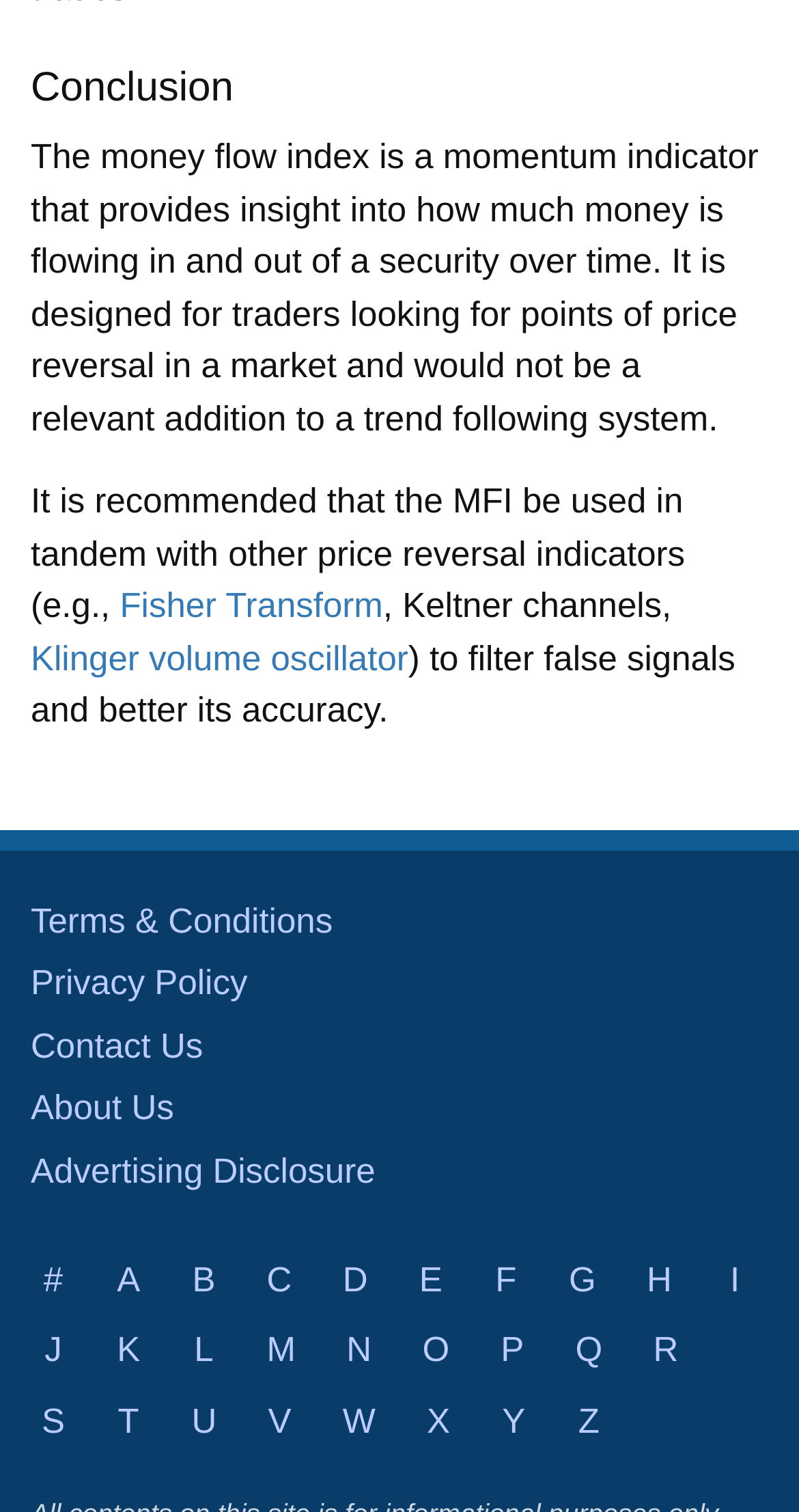What is the purpose of using MFI with other indicators?
Give a one-word or short phrase answer based on the image.

Filter false signals